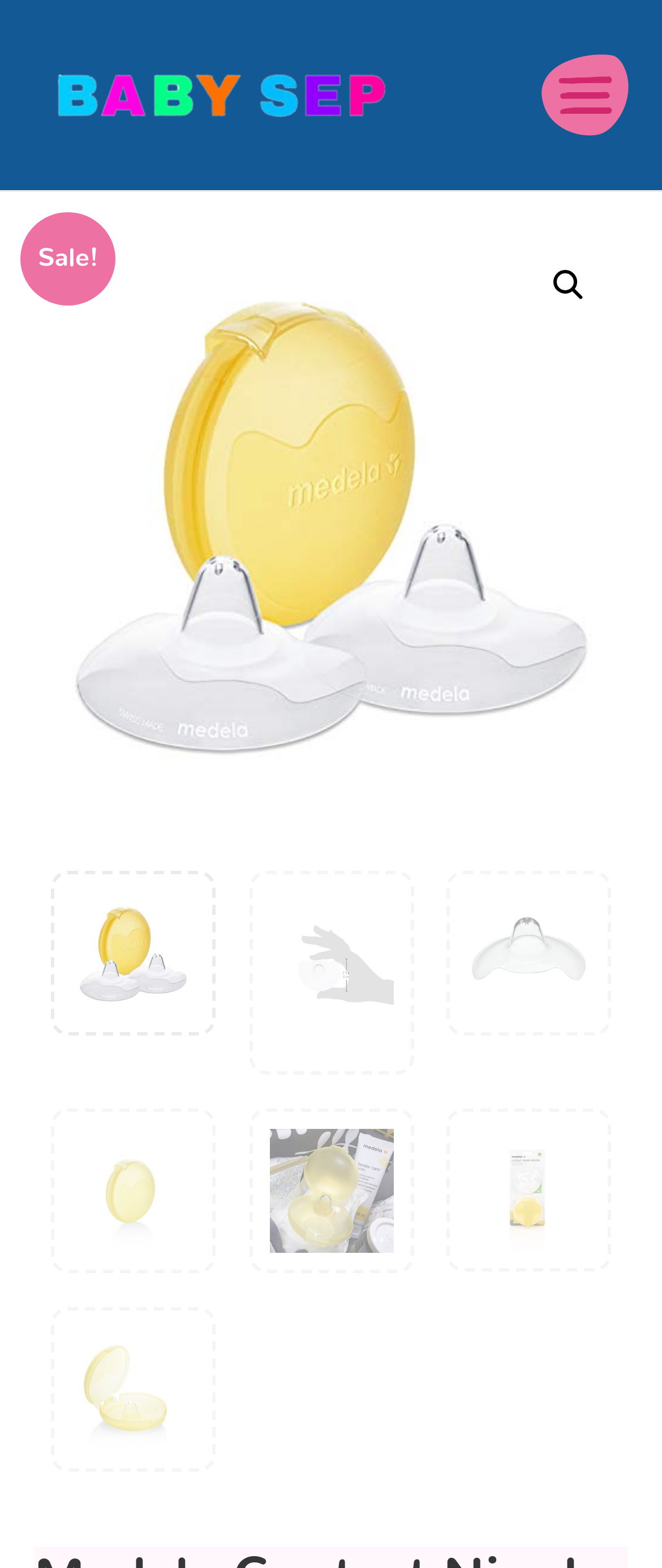What is the product being sold?
Please craft a detailed and exhaustive response to the question.

The product name can be found in the link text 'Medela Contact Nipple Shield for Breastfeeding' and is also displayed as an image caption.